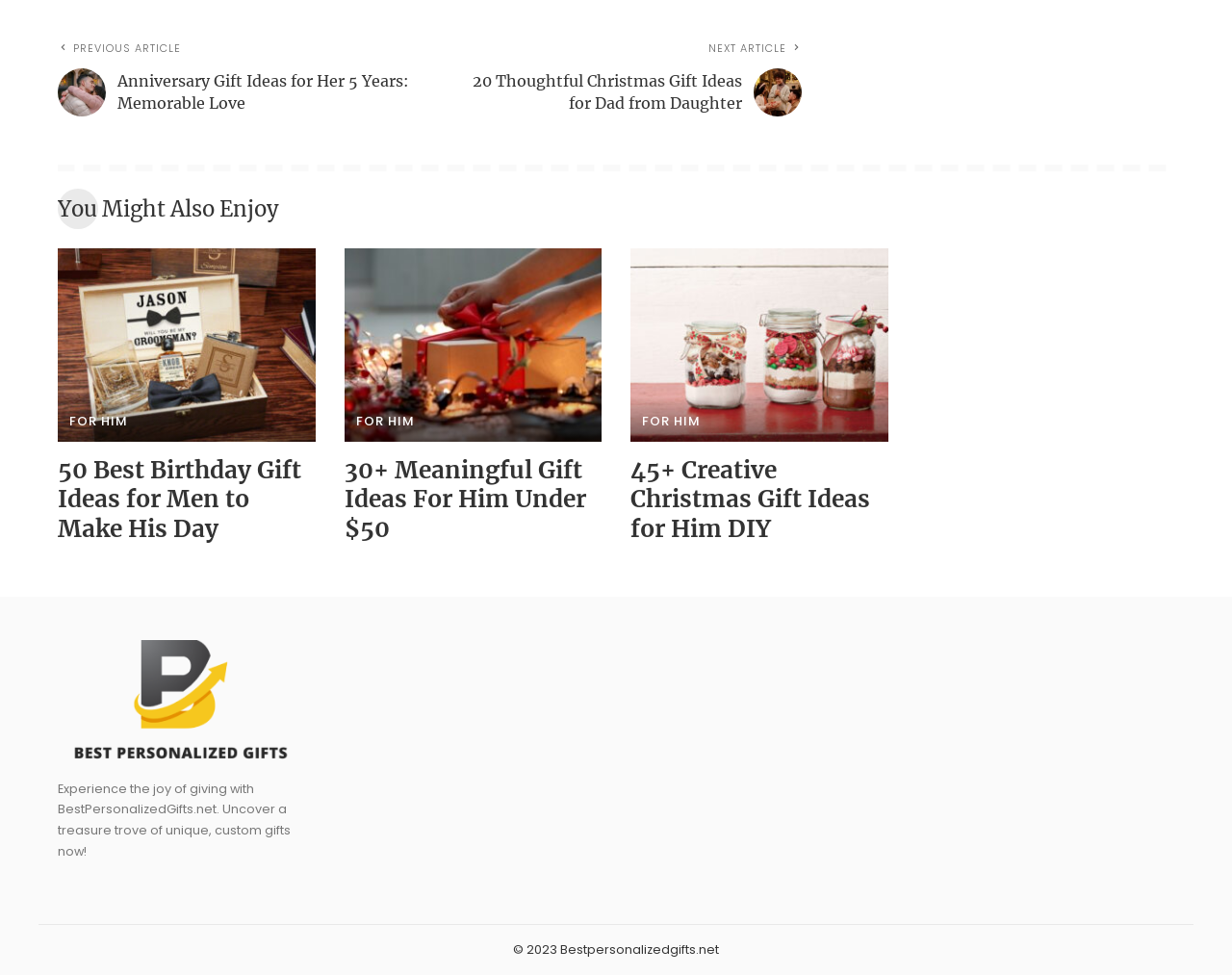Answer the following in one word or a short phrase: 
How many gift idea sections are on this page?

3